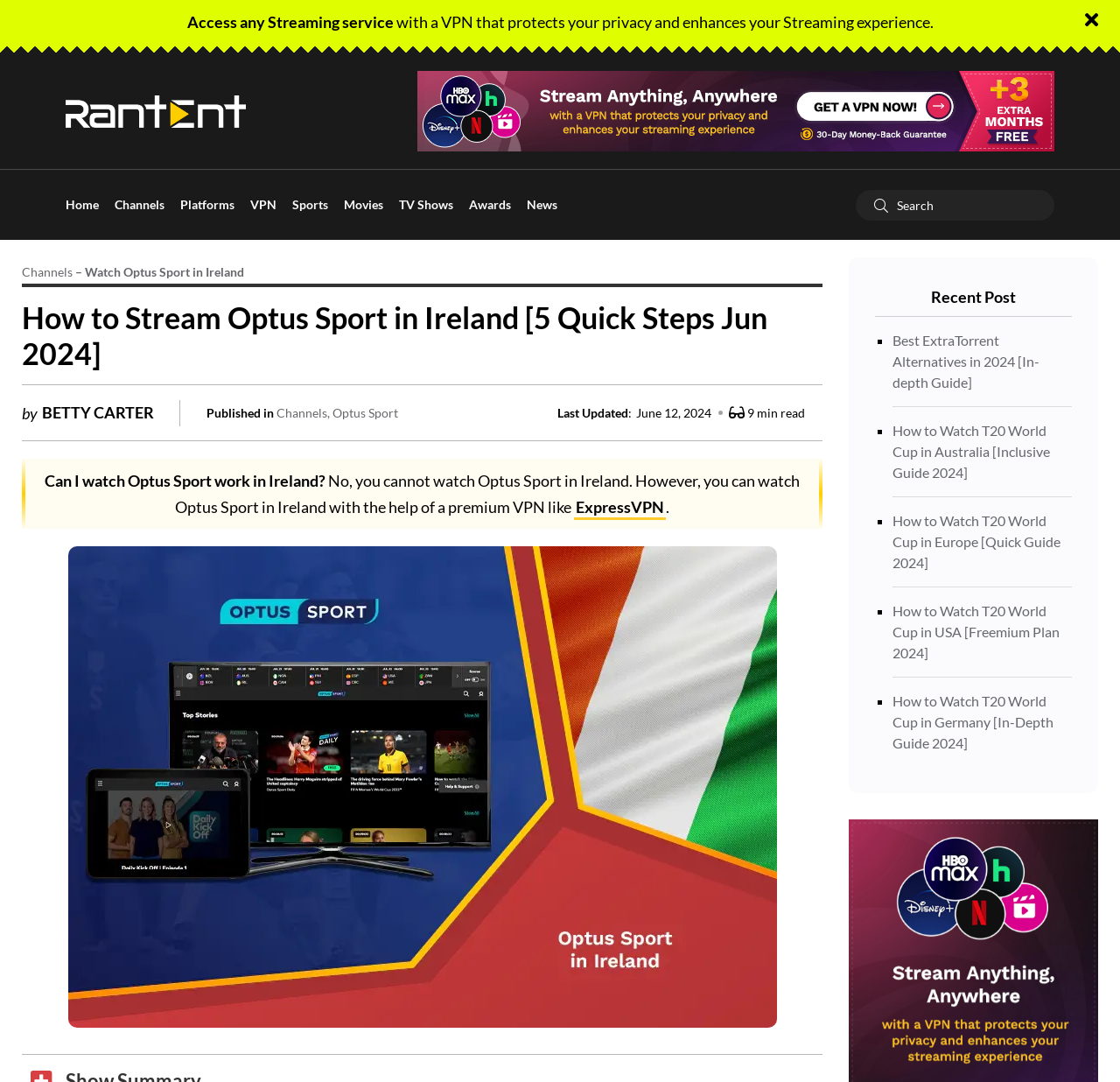Determine the bounding box coordinates of the UI element that matches the following description: "ExpressVPN". The coordinates should be four float numbers between 0 and 1 in the format [left, top, right, bottom].

[0.512, 0.46, 0.595, 0.481]